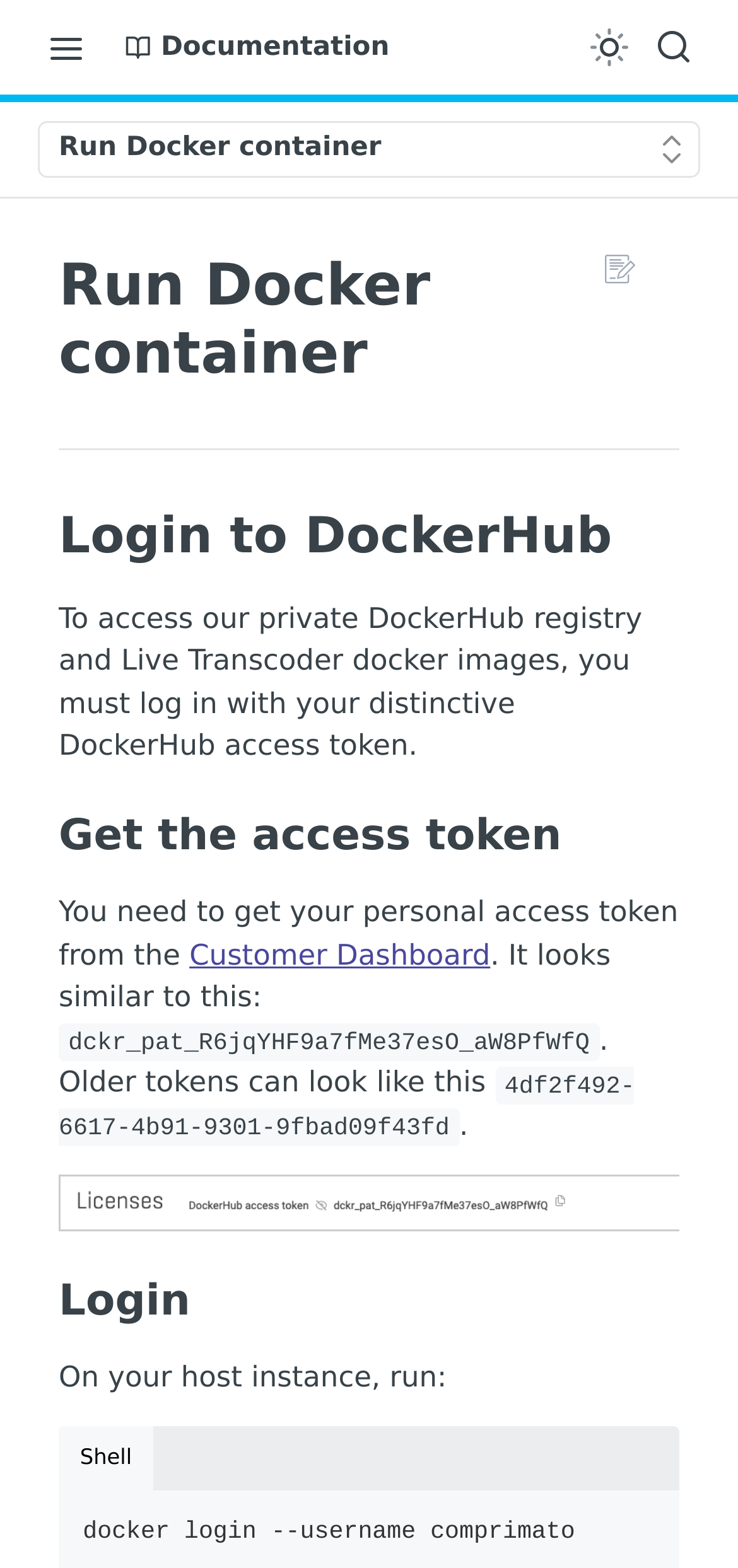Elaborate on the different components and information displayed on the webpage.

This webpage appears to be a documentation page for running a Docker container. At the top, there is a navigation menu with links to "Documentation", "Toggle to light mode", and "Search". Below this, there is a prominent button labeled "Run Docker container".

The main content of the page is divided into sections, each with a heading and a series of links and buttons. The sections are labeled "PREREQUISITES", "INSTALLATION", "RUN IT", "USAGE", and "TROUBLESHOOTING". Each section contains links to subpages, such as "Get subscription", "Launch host instance", and "Prepare host OS".

In the "PREREQUISITES" section, there are links to "Get subscription" and "Hide subpages for AWS", "Google Cloud", "Oracle Cloud", and "On-prem". The "INSTALLATION" section has links to "Launch host instance", "Prepare host OS", and "Hide subpages" for various cloud providers.

The "RUN IT" section has a link to "Run Docker container", and the "USAGE" section has links to "Get started", "Usage guide", "API reference", "How to upgrade", and "Monitoring". The "TROUBLESHOOTING" section has a link to "Hide subpages for Usage".

In the middle of the page, there is a section with a heading "Login to DockerHub" and a paragraph of text explaining how to access the private DockerHub registry and Live Transcoder docker images. Below this, there is a section with a heading "Get the access token" and a paragraph of text explaining how to get a personal access token from the Customer Dashboard.

At the bottom of the page, there is a code block with an example access token, and a button labeled "Login". There is also a tab list with a single tab labeled "Shell", and a button labeled "Copy Code".